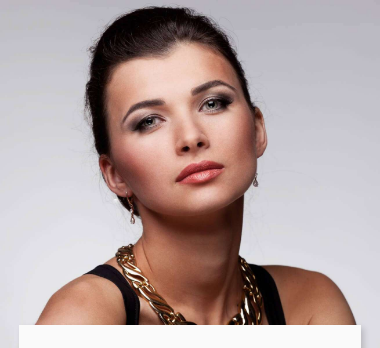Offer an in-depth description of the image.

The image features a striking portrait of a woman, showcasing her confident and poised demeanor. She is styled with elegant, smoky eye makeup that enhances her features, complemented by a natural lip color. Her hair is elegantly styled, emphasizing the graceful lines of her neck and shoulders. She wears a bold, chunky gold chain necklace that adds a touch of glamour to her look. The background is a soft gradient, transitioning from light gray to white, which provides a clean and sophisticated backdrop that draws attention to her expression and style. This image is likely part of Dr. Gregory Bland's promotional materials for plastic surgery services in Colorado Springs, focusing on facial aesthetics.